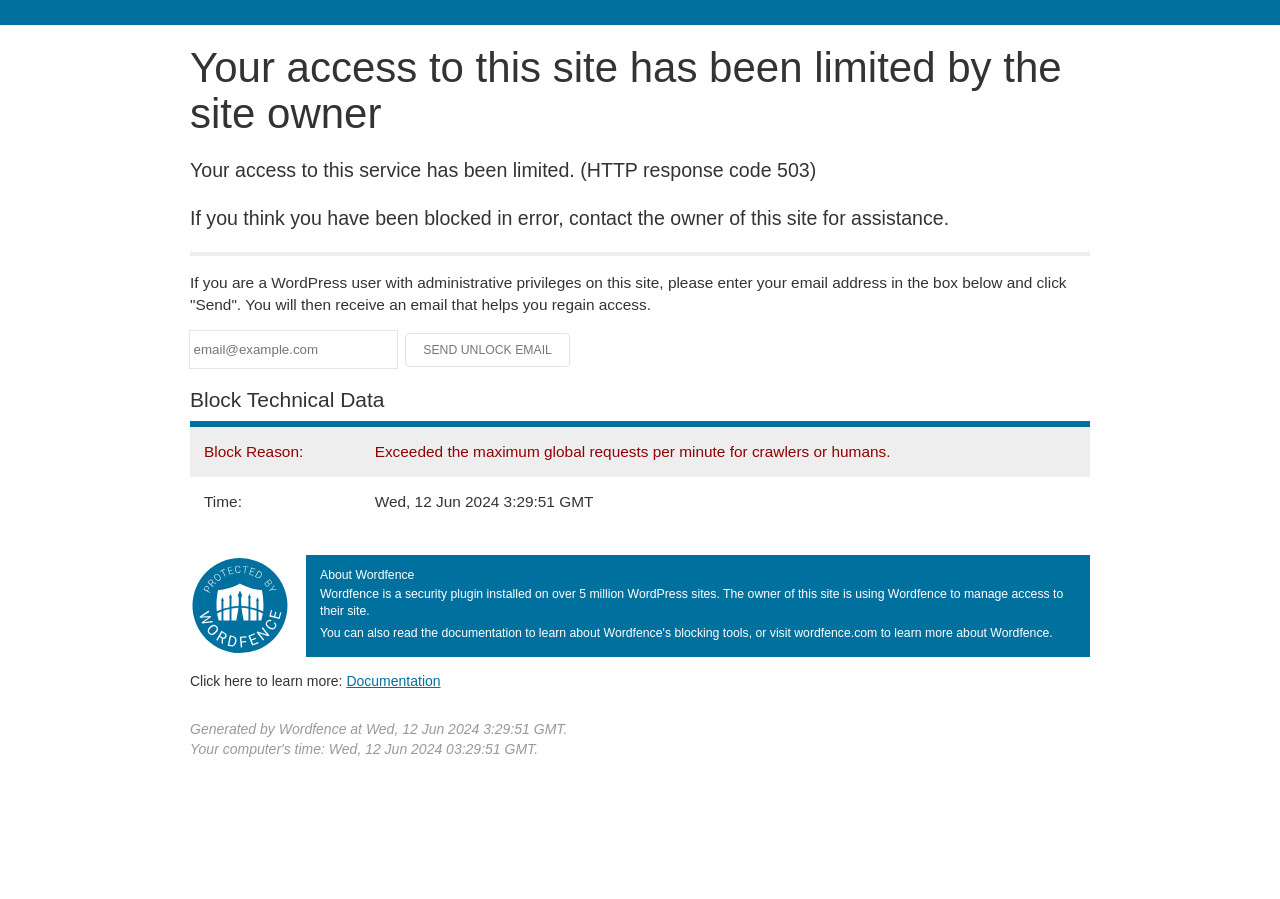Please answer the following question using a single word or phrase: 
What is the action that can be taken to learn more about Wordfence?

Click the link